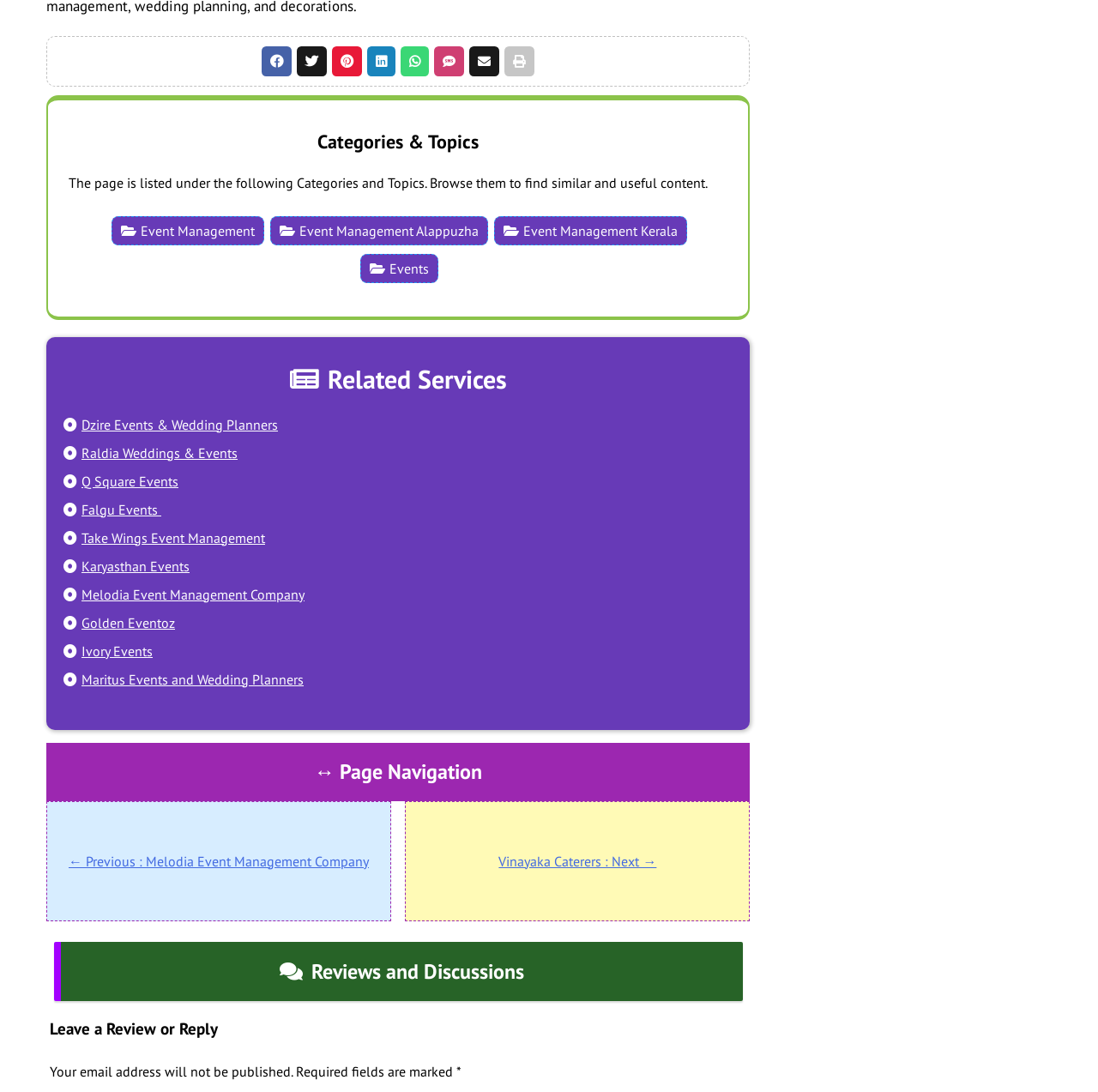Please determine the bounding box coordinates of the element's region to click for the following instruction: "Leave a review or reply".

[0.045, 0.931, 0.681, 0.955]